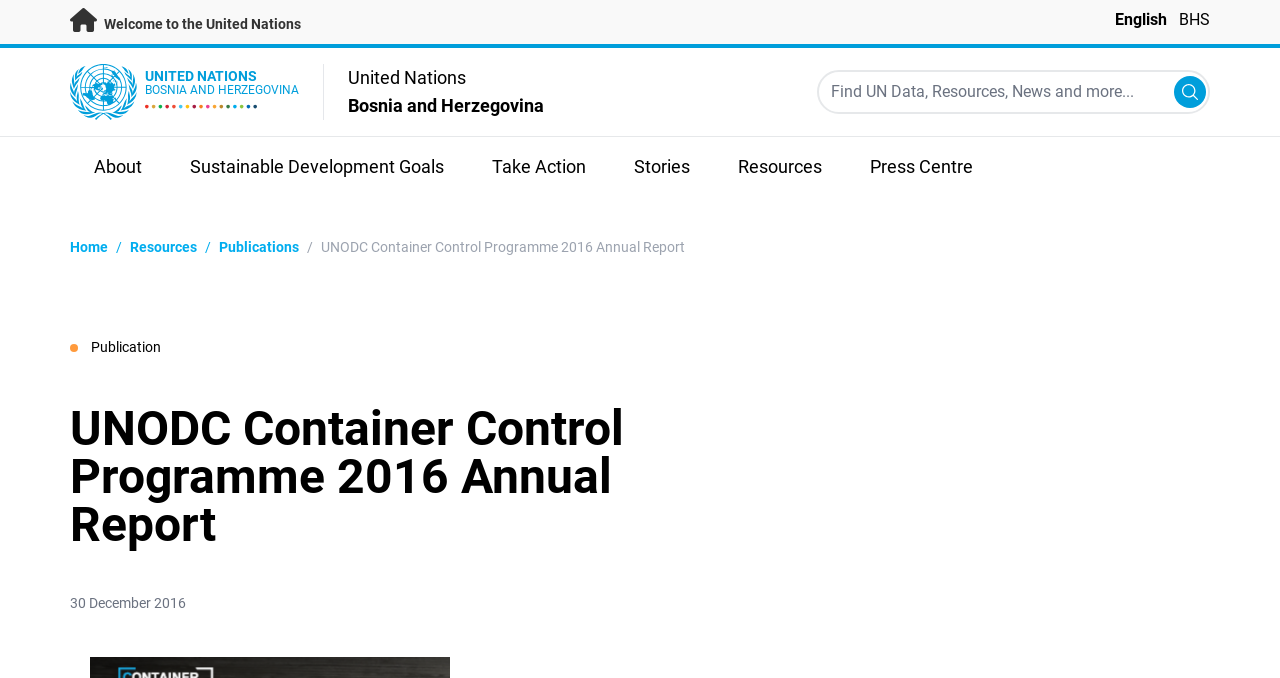Please specify the coordinates of the bounding box for the element that should be clicked to carry out this instruction: "Explore the main menu". The coordinates must be four float numbers between 0 and 1, formatted as [left, top, right, bottom].

[0.055, 0.202, 0.945, 0.291]